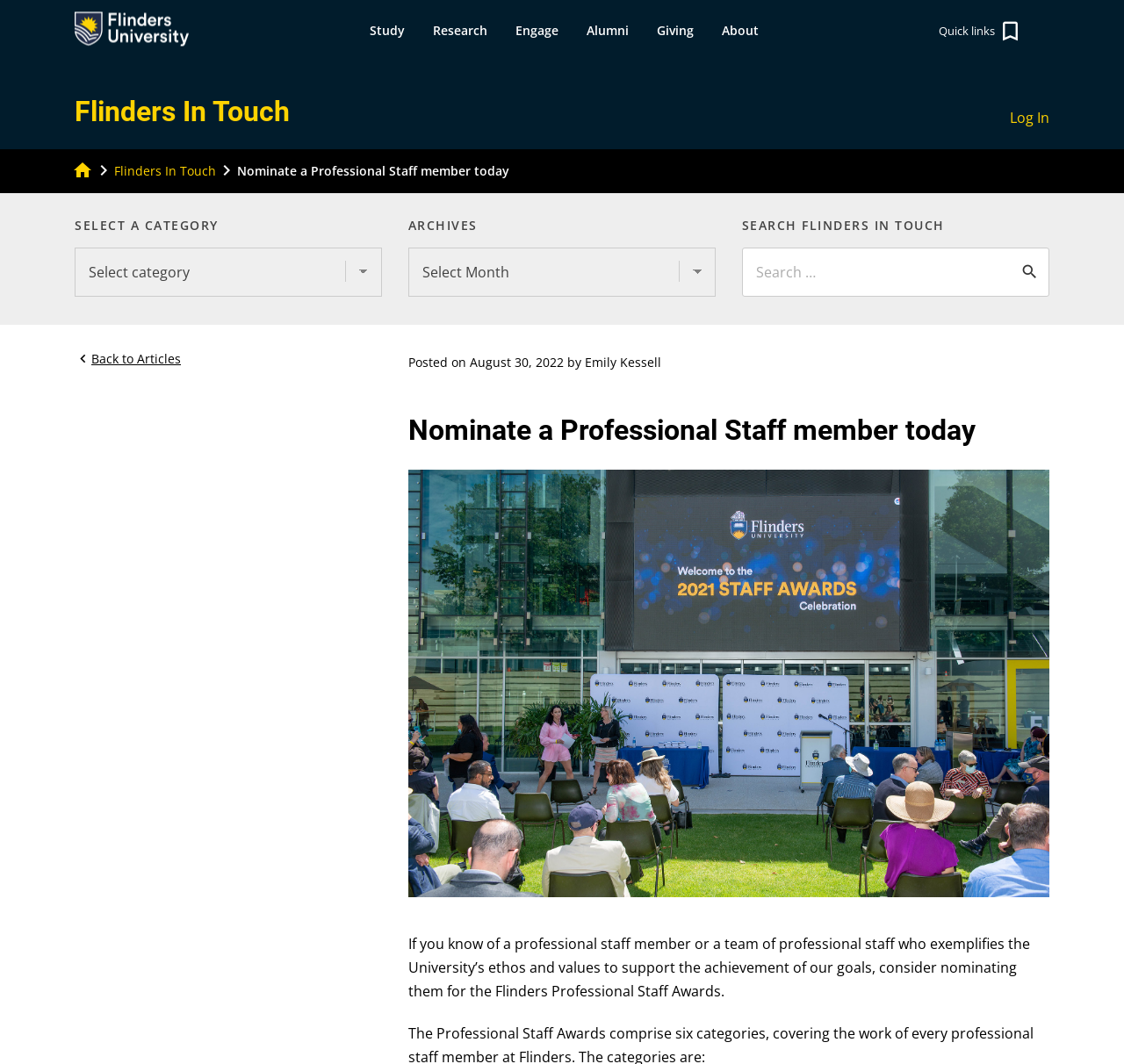Determine the main heading text of the webpage.

Flinders In Touch